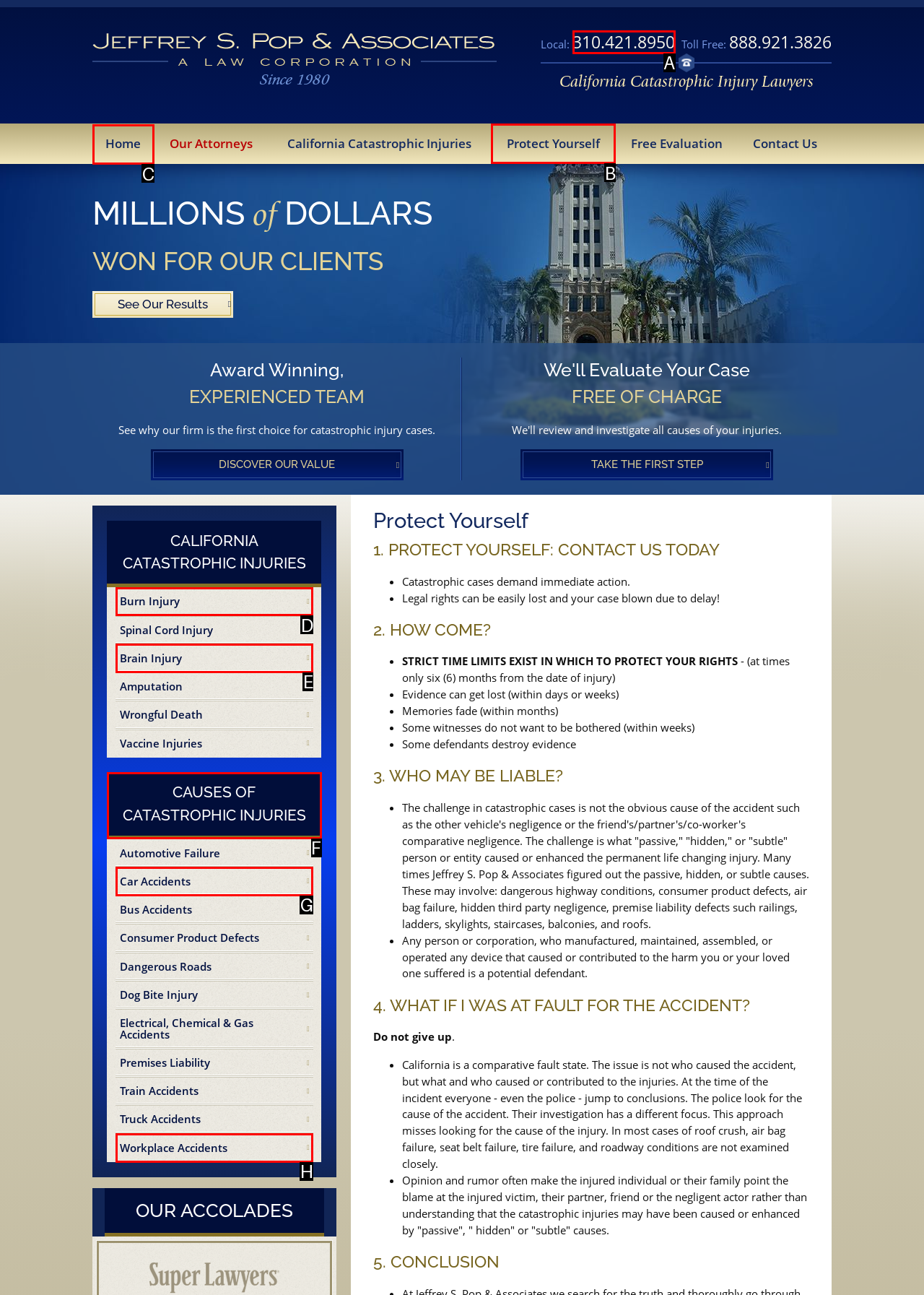Which HTML element should be clicked to perform the following task: Click the 'Home' link
Reply with the letter of the appropriate option.

C